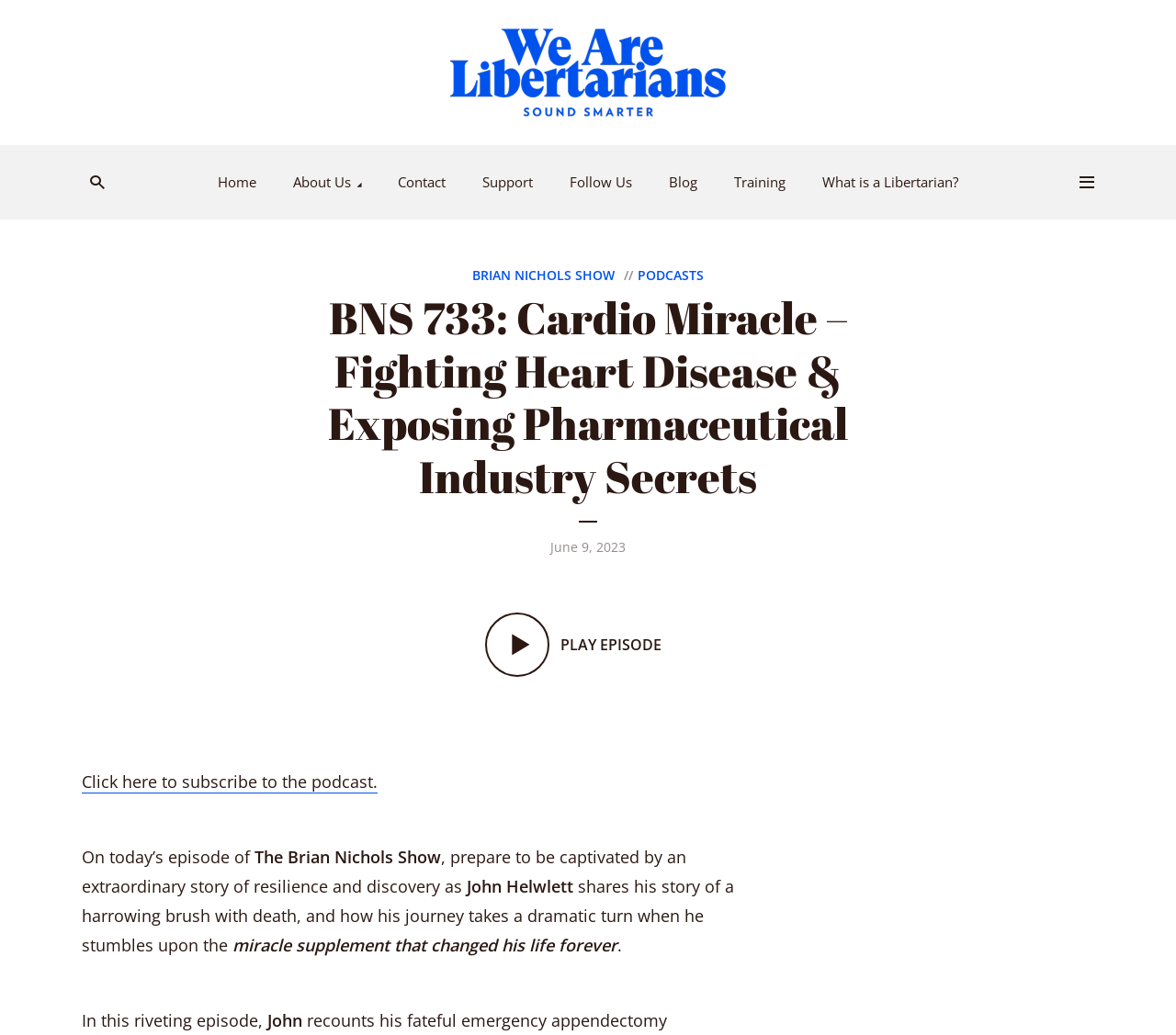Identify the bounding box of the UI component described as: "Brian Nichols Show".

[0.402, 0.257, 0.523, 0.274]